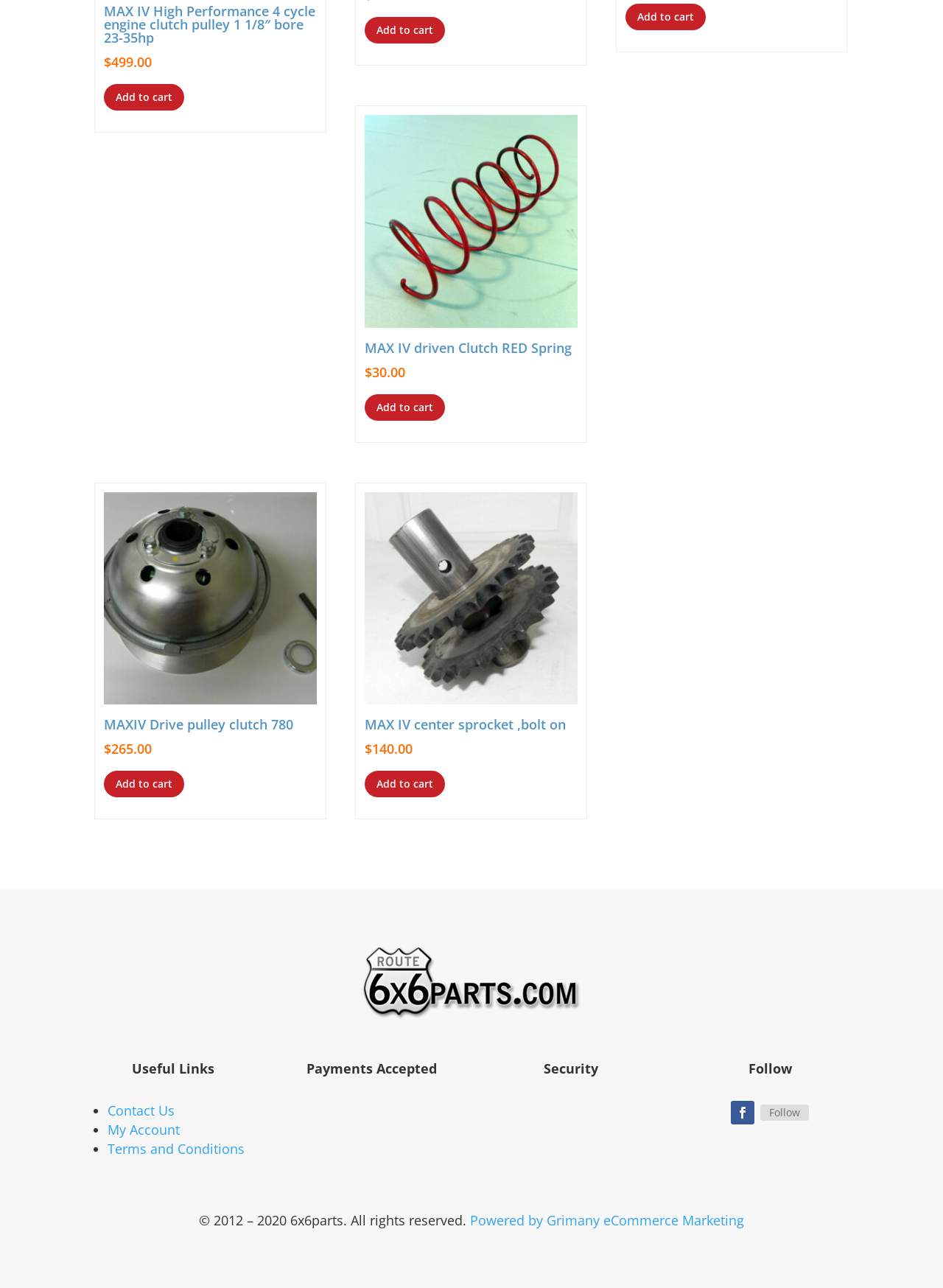What is the function of the 'Add to cart' links?
Use the screenshot to answer the question with a single word or phrase.

To add products to cart